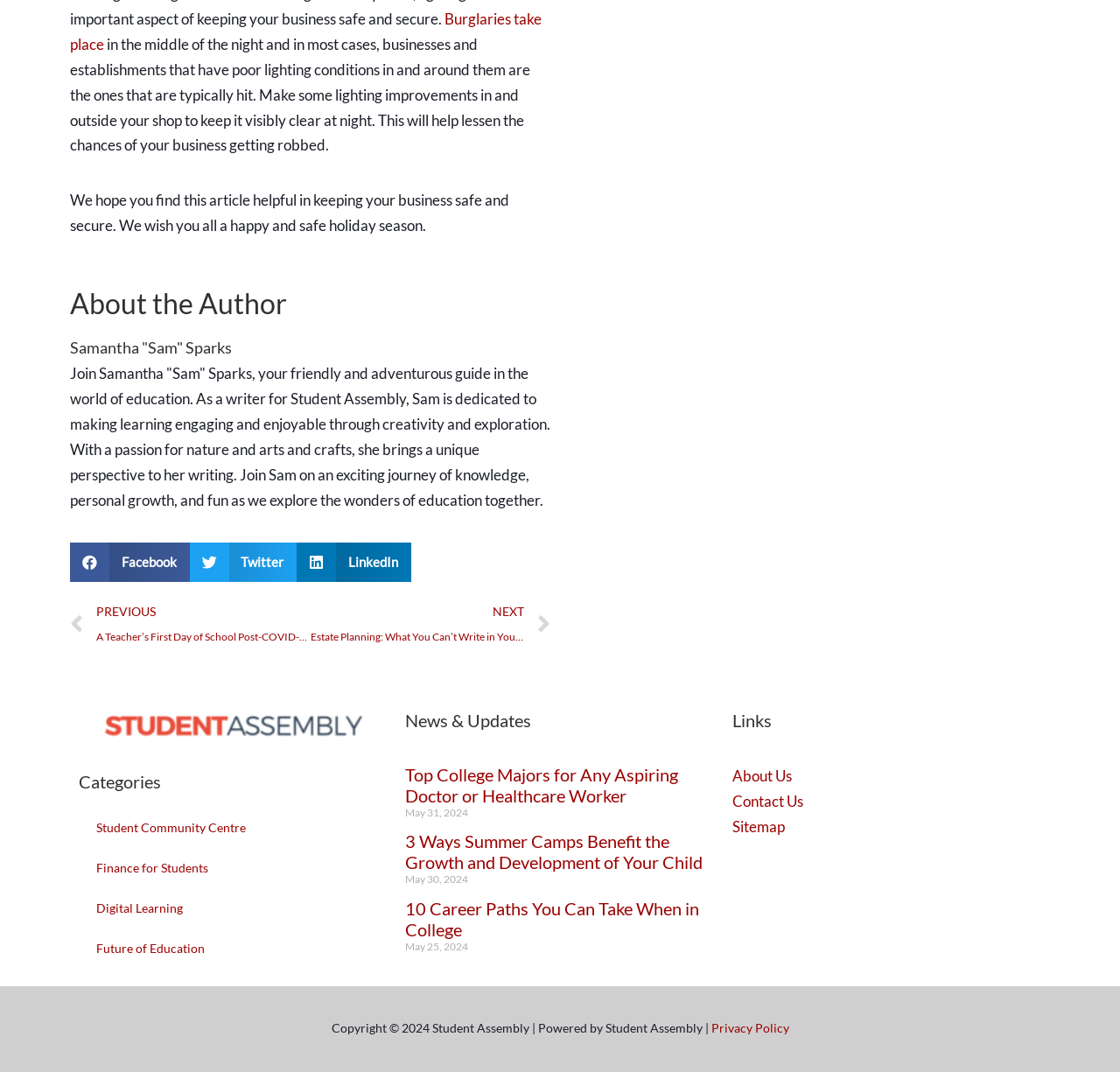What is the purpose of the article?
Please utilize the information in the image to give a detailed response to the question.

The article appears to be providing safety tips, specifically about how to prevent burglaries, as indicated by the text 'Make some lighting improvements in and outside your shop to keep it visibly clear at night. This will help lessen the chances of your business getting robbed.'